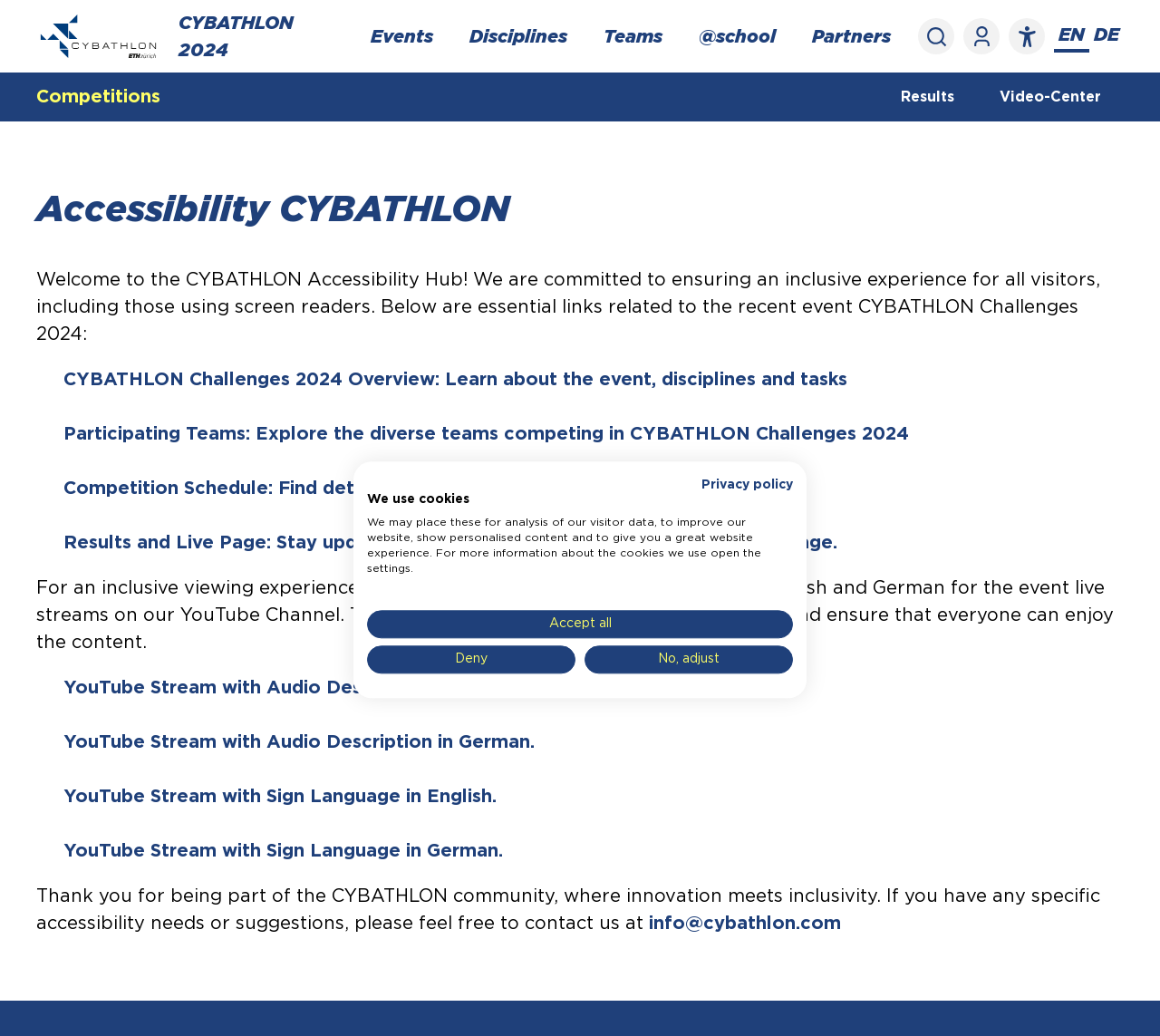What is the purpose of the 'Accessibility CYBATHLON Challenges 2024' link?
Using the image as a reference, answer with just one word or a short phrase.

Accessibility Hub